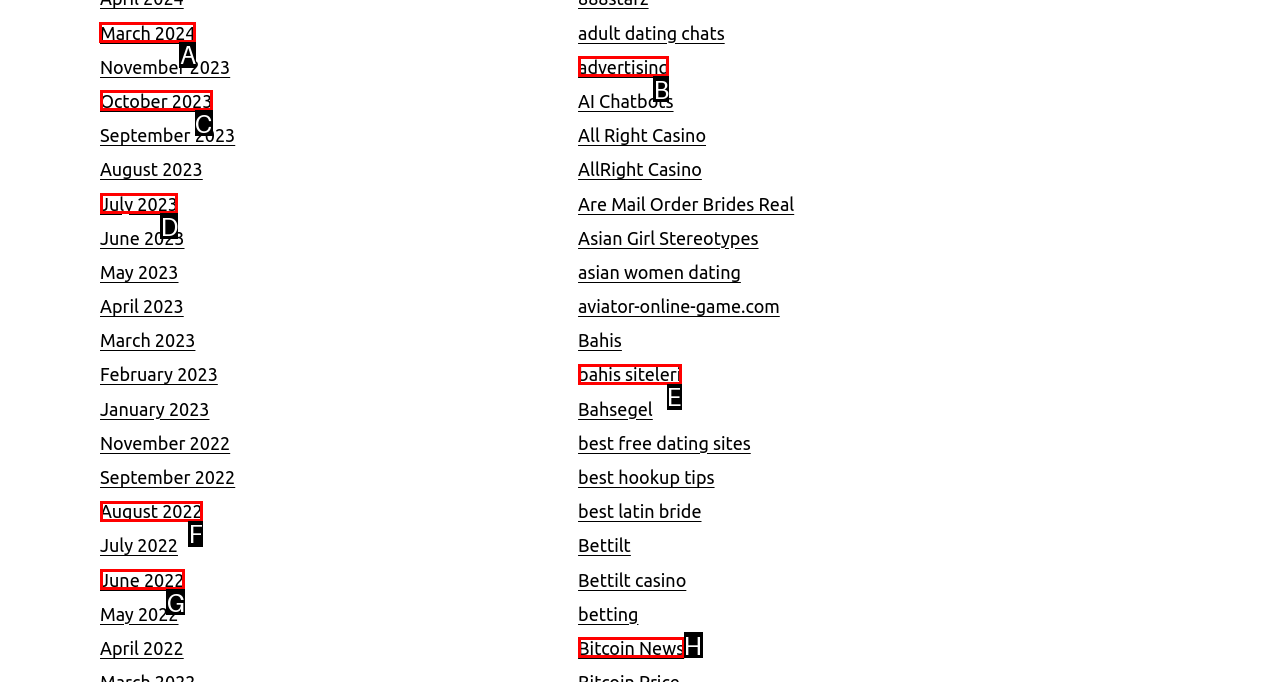Please indicate which option's letter corresponds to the task: Click on March 2024 by examining the highlighted elements in the screenshot.

A